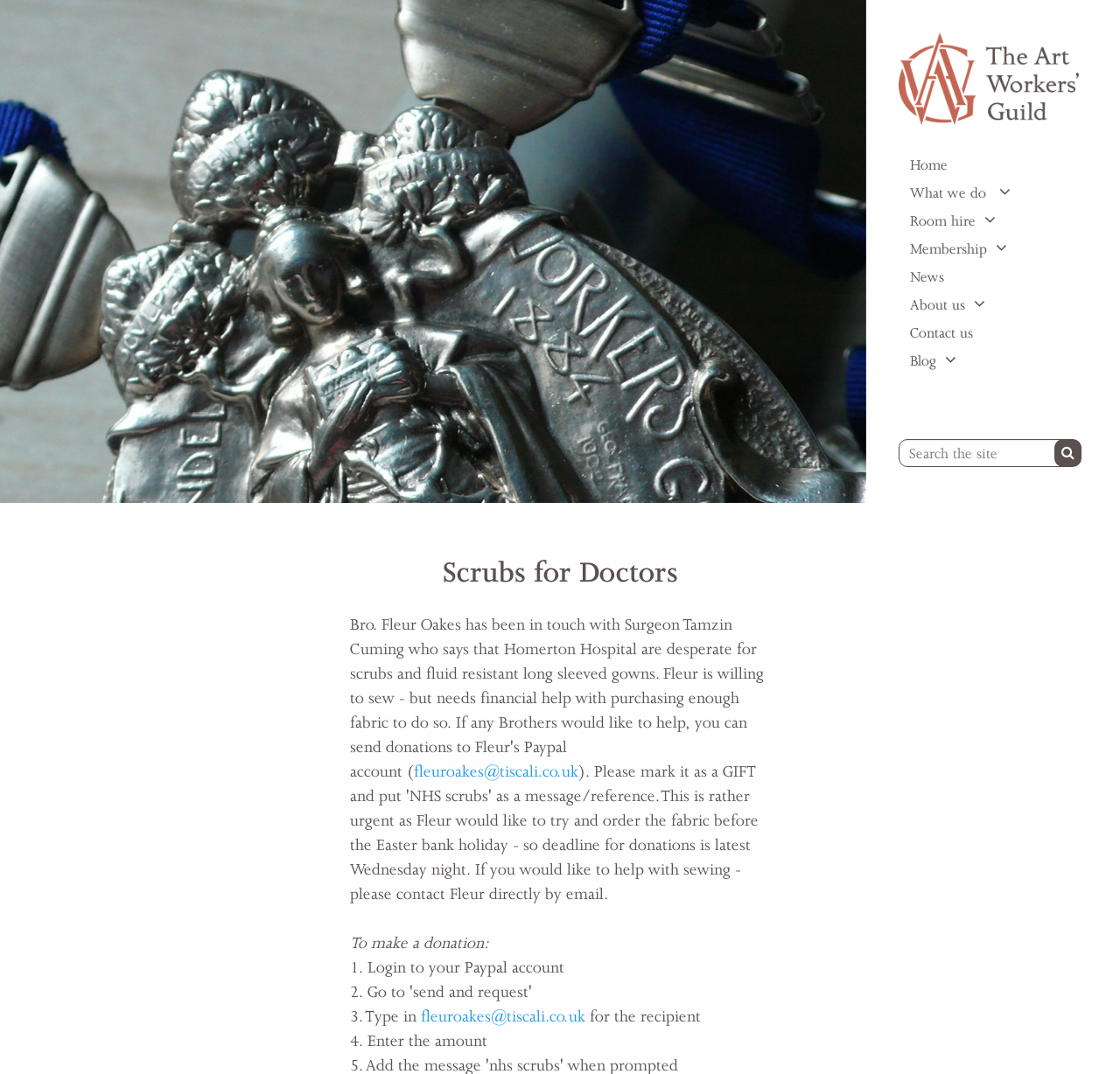Give a concise answer using one word or a phrase to the following question:
What is the purpose of the textbox on the webpage?

Search